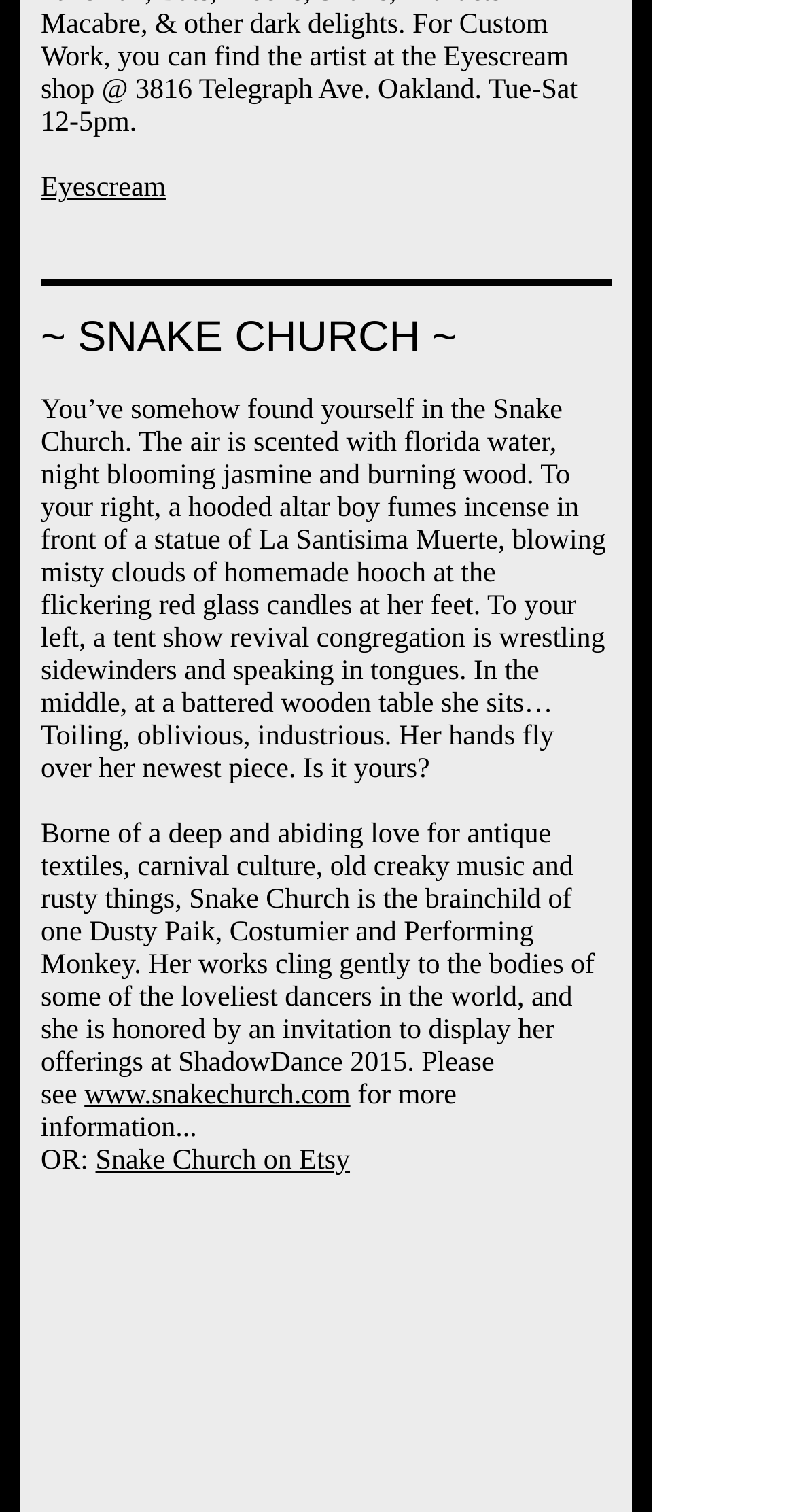What is the statue in front of the altar boy?
Based on the visual details in the image, please answer the question thoroughly.

The text describes the scene 'To your right, a hooded altar boy fumes incense in front of a statue of La Santisima Muerte...' which indicates that the statue is of La Santisima Muerte.